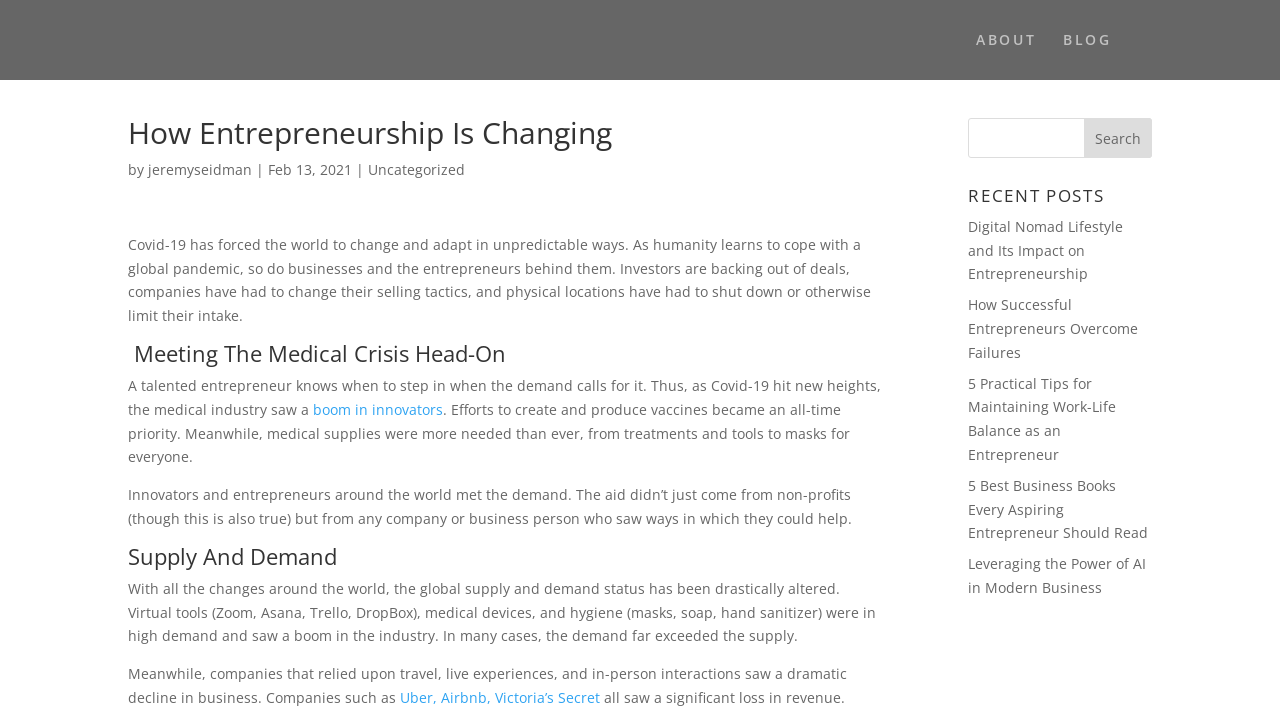Bounding box coordinates are specified in the format (top-left x, top-left y, bottom-right x, bottom-right y). All values are floating point numbers bounded between 0 and 1. Please provide the bounding box coordinate of the region this sentence describes: boom in innovators

[0.245, 0.553, 0.346, 0.579]